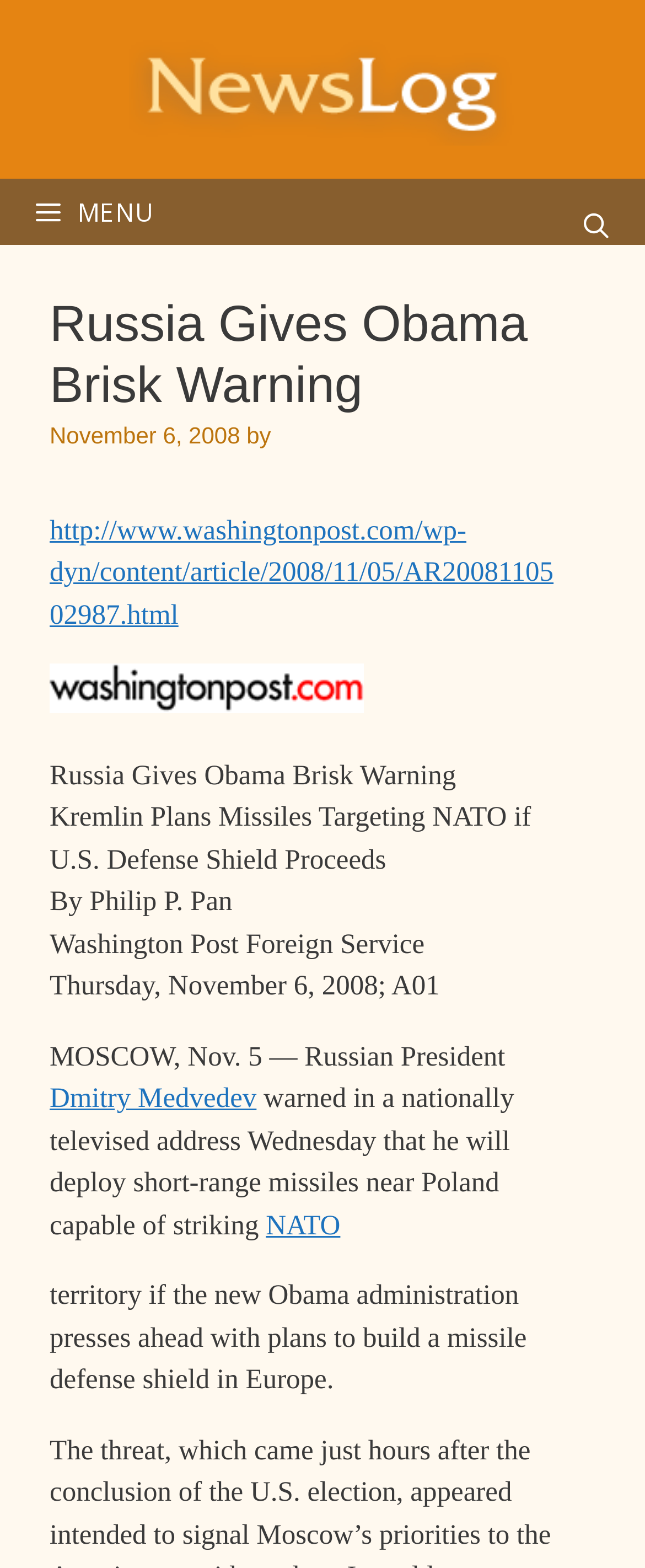Please specify the bounding box coordinates in the format (top-left x, top-left y, bottom-right x, bottom-right y), with all values as floating point numbers between 0 and 1. Identify the bounding box of the UI element described by: 1345

None